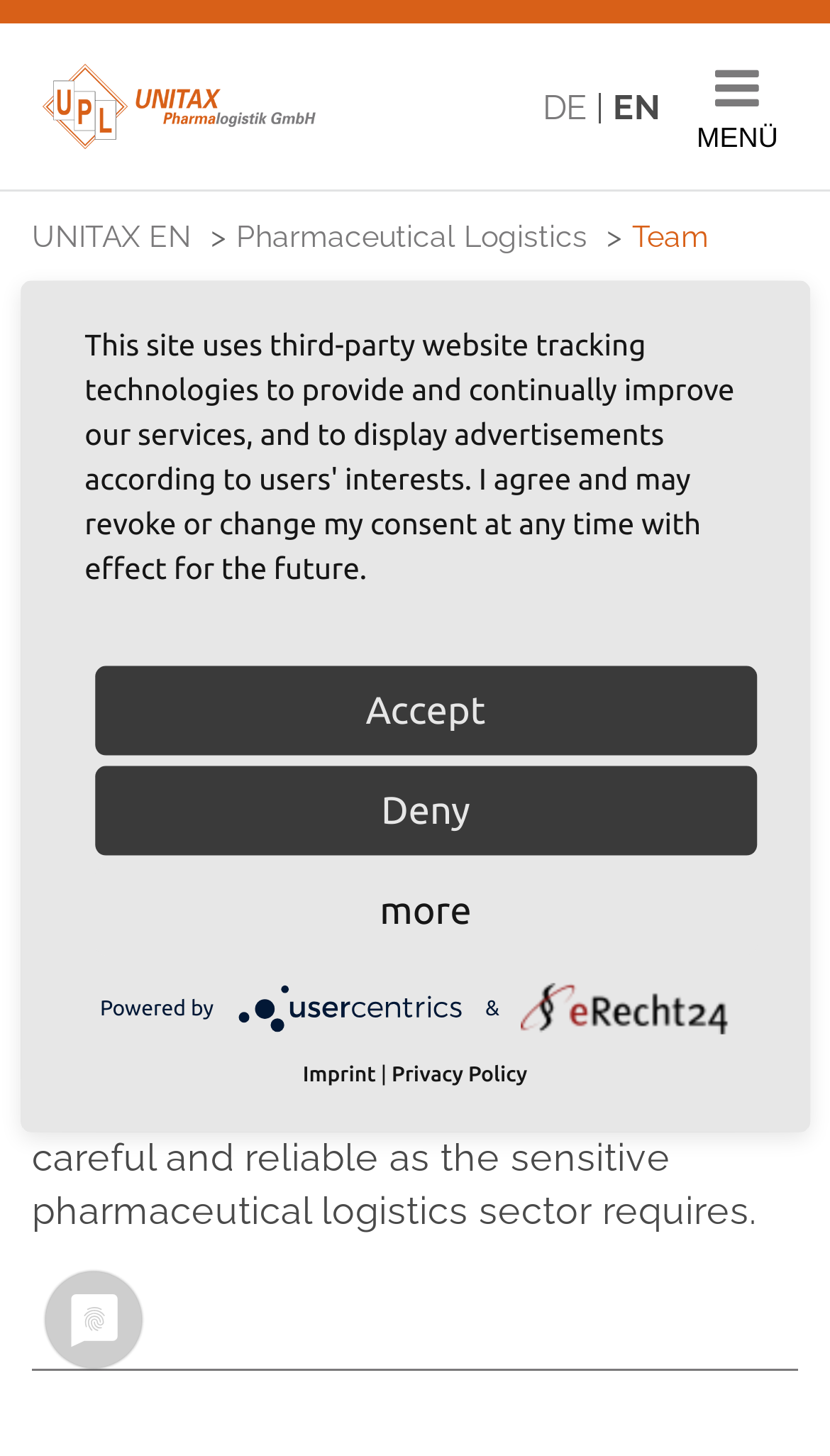Offer a detailed explanation of the webpage layout and contents.

The webpage appears to be a team introduction page for a pharmaceutical logistics company called UNITAX-Pharmalogistik. At the top, there are several links, including a menu link, a language selection link, and a link to the company's English website. 

Below the top links, there is a heading that reads "FOR YOU WE PULL OUT ALL THE STOPS!" in a prominent font. Following this heading, there is a paragraph of text that describes the company's team, stating that they have over 140 employees who are qualified for their areas of responsibility. The text also mentions that the employees' common goal is to ensure customer satisfaction.

Further down the page, there is another paragraph of text that elaborates on the company's commitment to customer satisfaction, mentioning that they not only focus on performance but also on being attentive, careful, and reliable.

On the bottom left of the page, there is an image, and on the bottom right, there is a dialog box with a message about the website's use of third-party tracking technologies and cookies. The dialog box has three buttons: "Accept", "Deny", and "More". Below the dialog box, there are links to the website's imprint and privacy policy, as well as a logo of the Usercentrics Consent Management Platform.